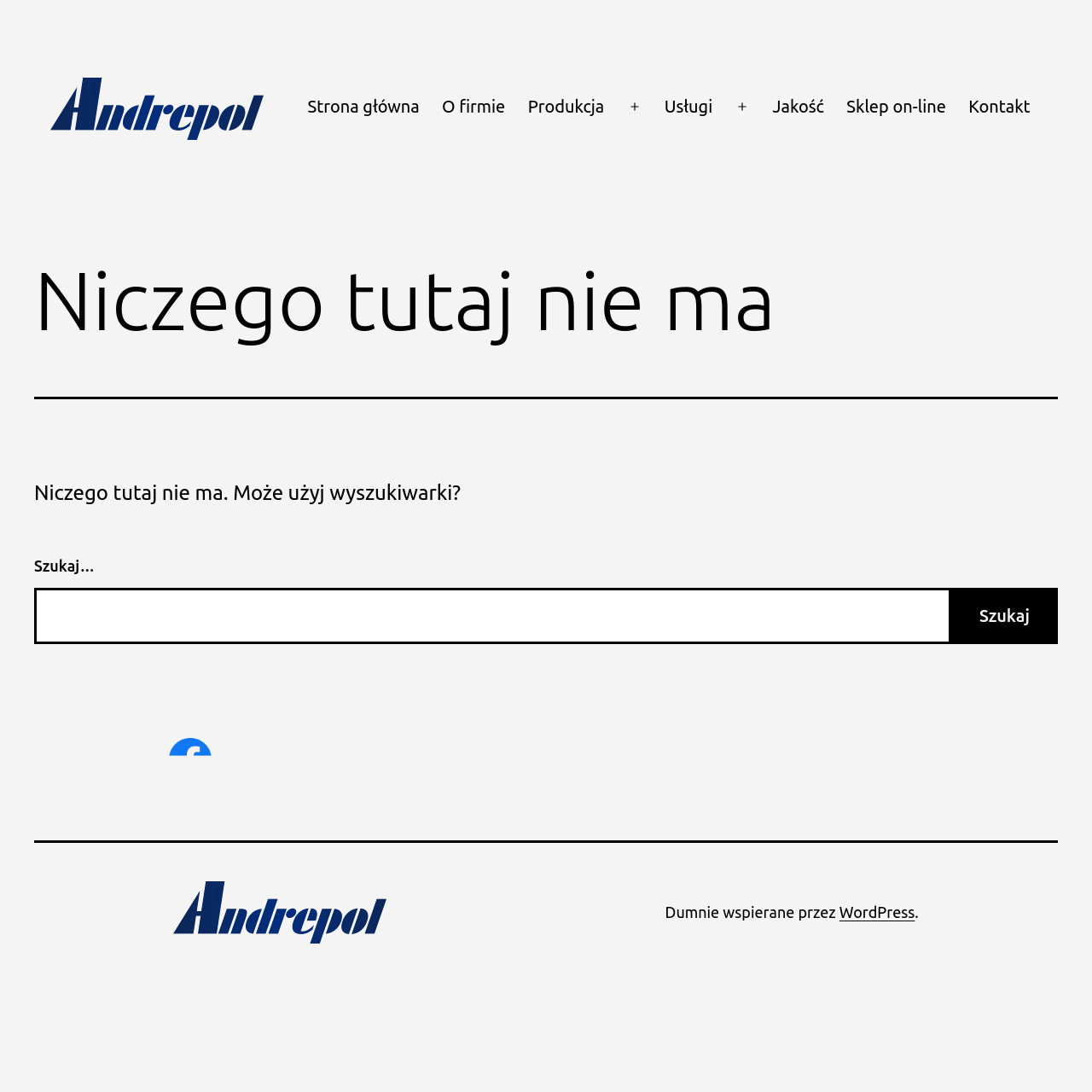What is the name of the content management system used by the website?
Provide an in-depth and detailed explanation in response to the question.

The name of the content management system used by the website can be found at the bottom of the webpage, where it is written as 'Dumnie wspierane przez WordPress' which means 'Proudly powered by WordPress' in Polish.